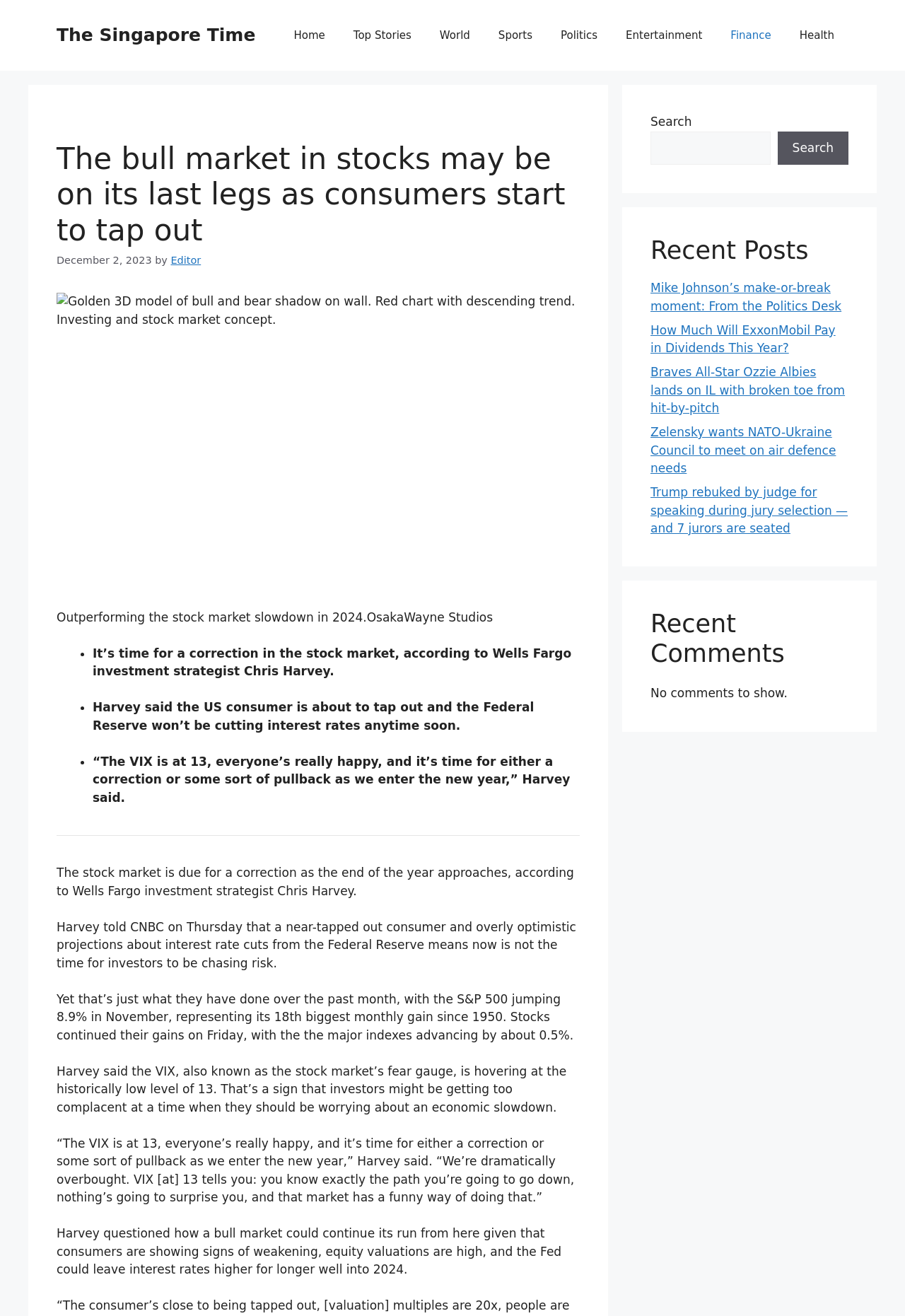Using the provided element description: "Reply", determine the bounding box coordinates of the corresponding UI element in the screenshot.

None